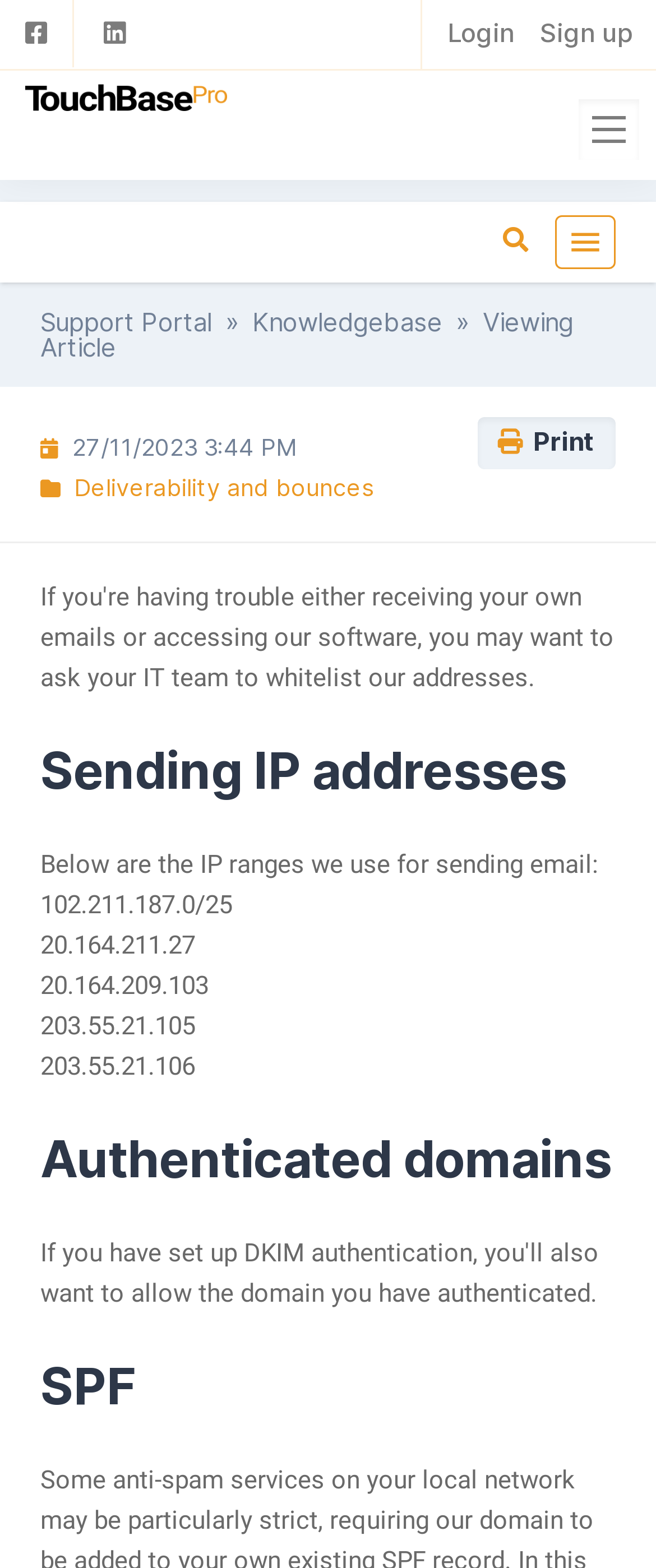Identify the title of the webpage and provide its text content.

Sending IP addresses